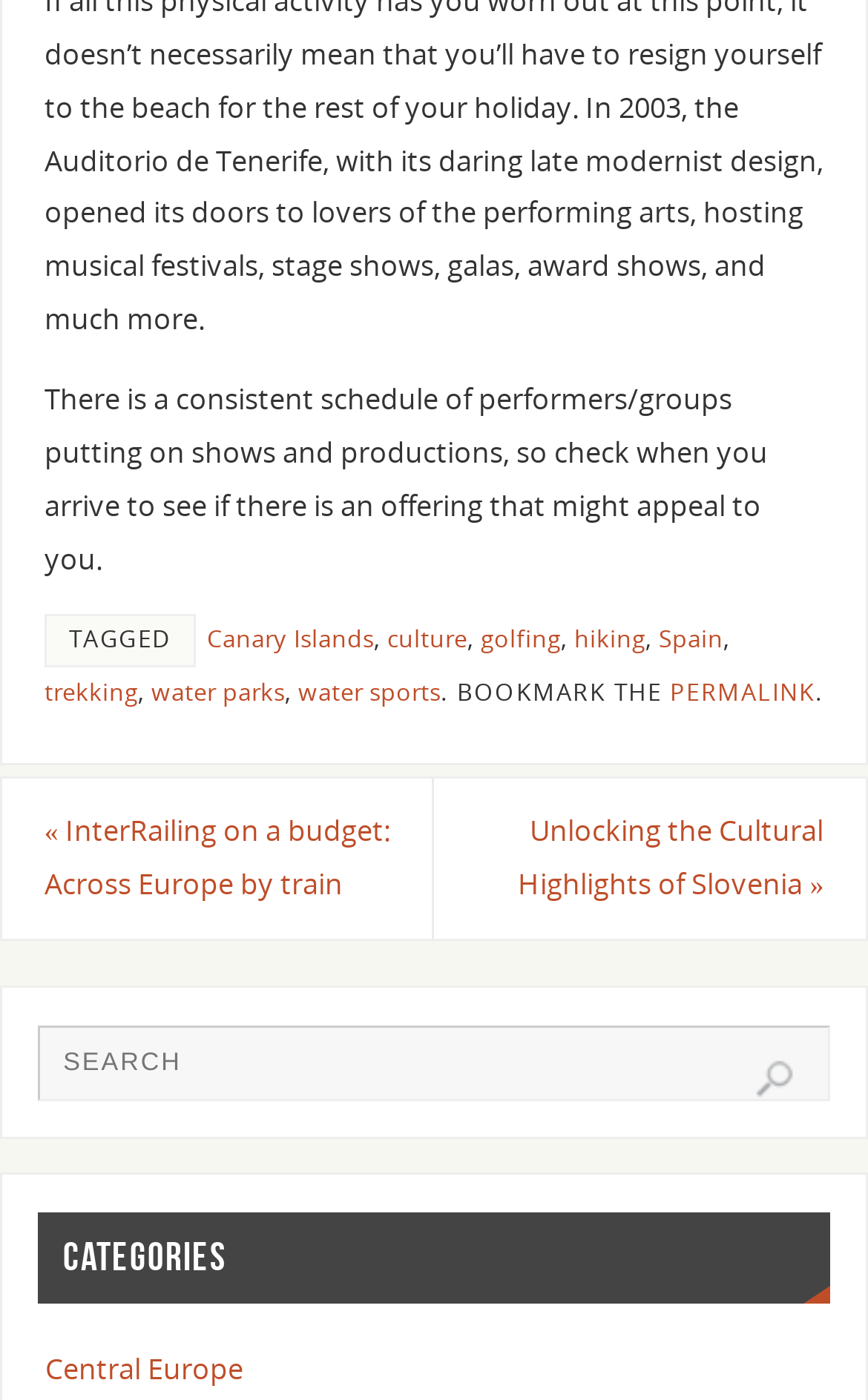Identify the bounding box coordinates of the section to be clicked to complete the task described by the following instruction: "Click on Canary Islands". The coordinates should be four float numbers between 0 and 1, formatted as [left, top, right, bottom].

[0.238, 0.445, 0.43, 0.467]